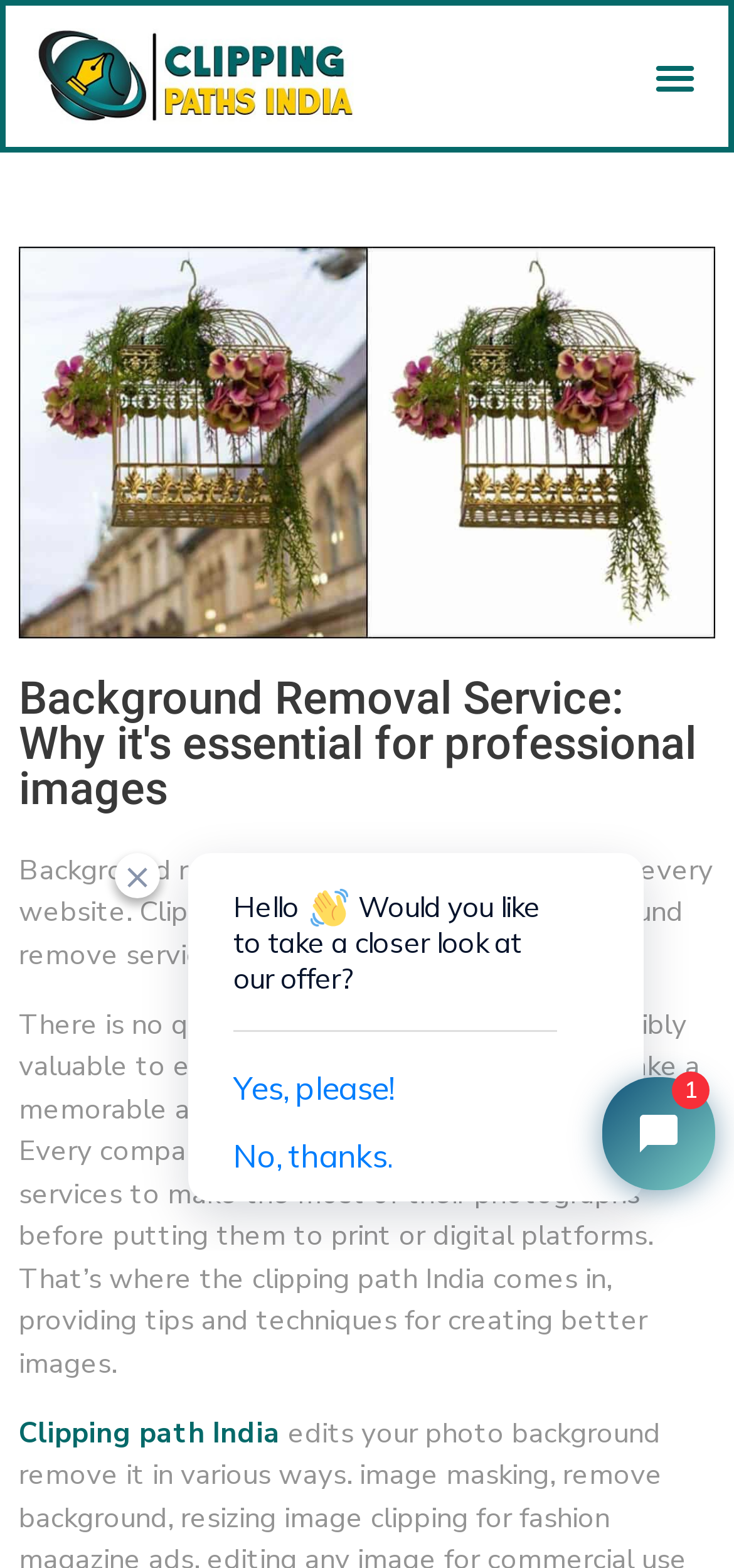Answer this question in one word or a short phrase: What can a great photo make?

Memorable ad